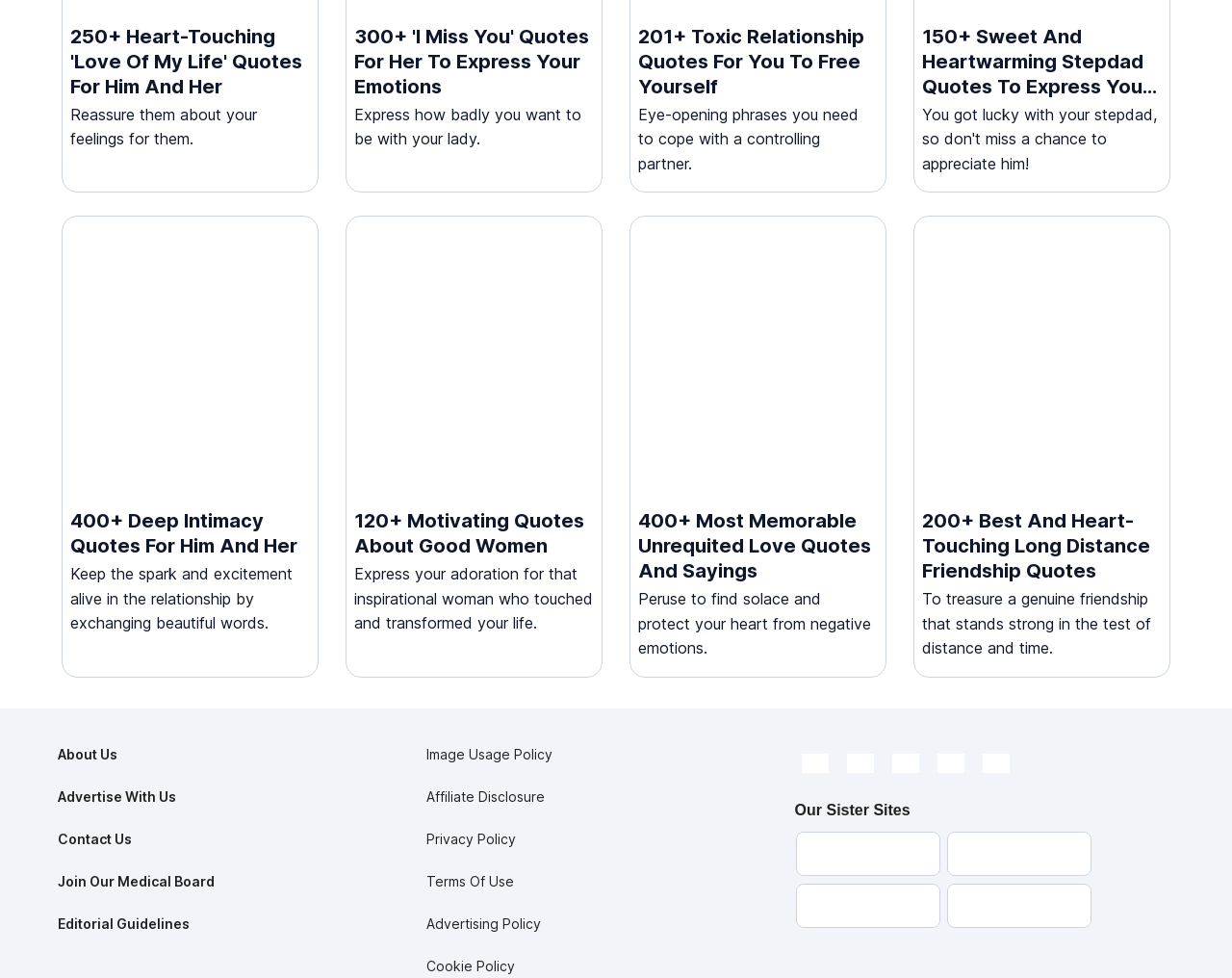Identify the bounding box coordinates of the section to be clicked to complete the task described by the following instruction: "Click on '400+ Deep Intimacy Quotes For Him And Her'". The coordinates should be four float numbers between 0 and 1, formatted as [left, top, right, bottom].

[0.057, 0.23, 0.251, 0.65]